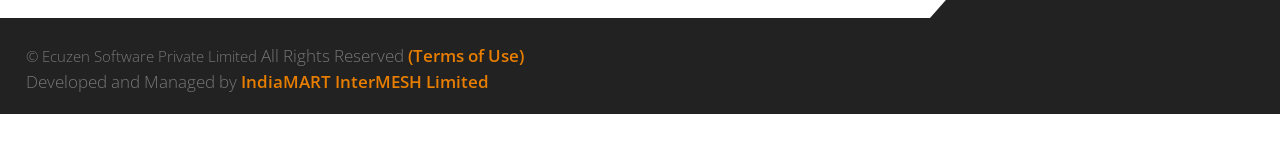Given the element description: "SEND E-MAIL", predict the bounding box coordinates of the UI element it refers to, using four float numbers between 0 and 1, i.e., [left, top, right, bottom].

[0.541, 0.546, 0.678, 0.723]